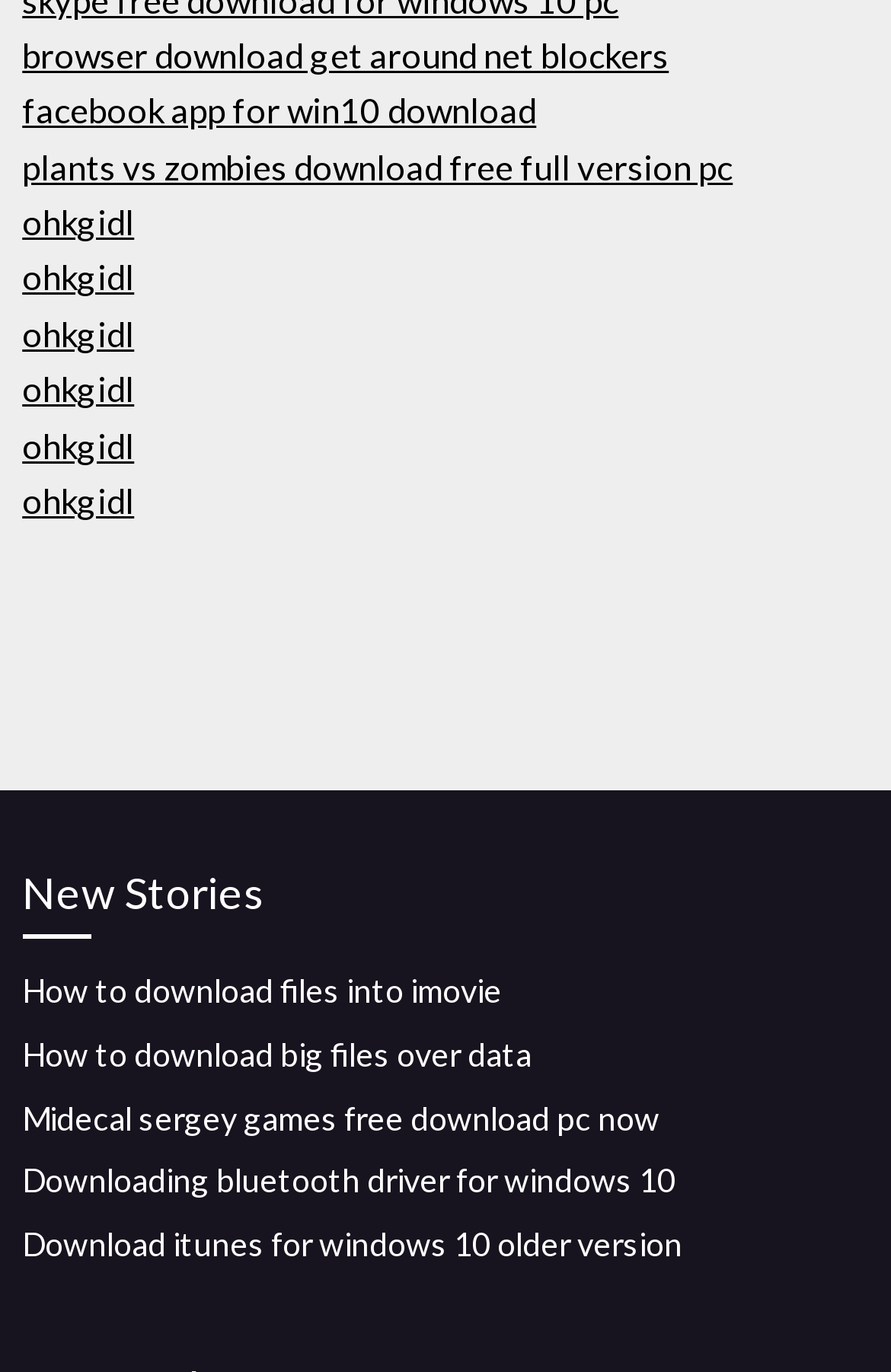Review the image closely and give a comprehensive answer to the question: Can users download files directly from this webpage?

The links on the webpage appear to be external links, suggesting that users will be redirected to another webpage or website to download the files, rather than being able to download them directly from this webpage.